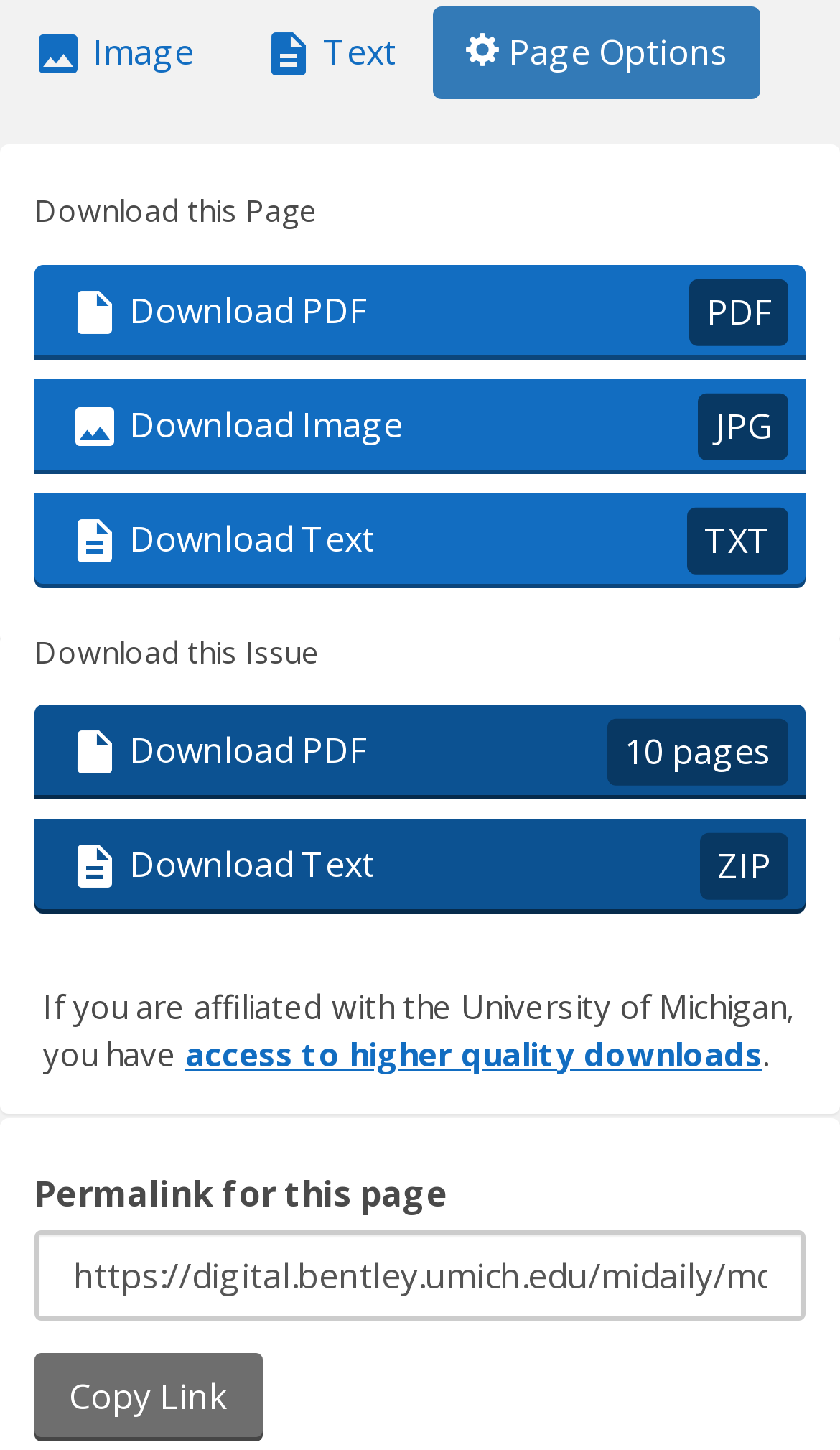Determine the coordinates of the bounding box that should be clicked to complete the instruction: "Access higher quality downloads". The coordinates should be represented by four float numbers between 0 and 1: [left, top, right, bottom].

[0.221, 0.711, 0.908, 0.741]